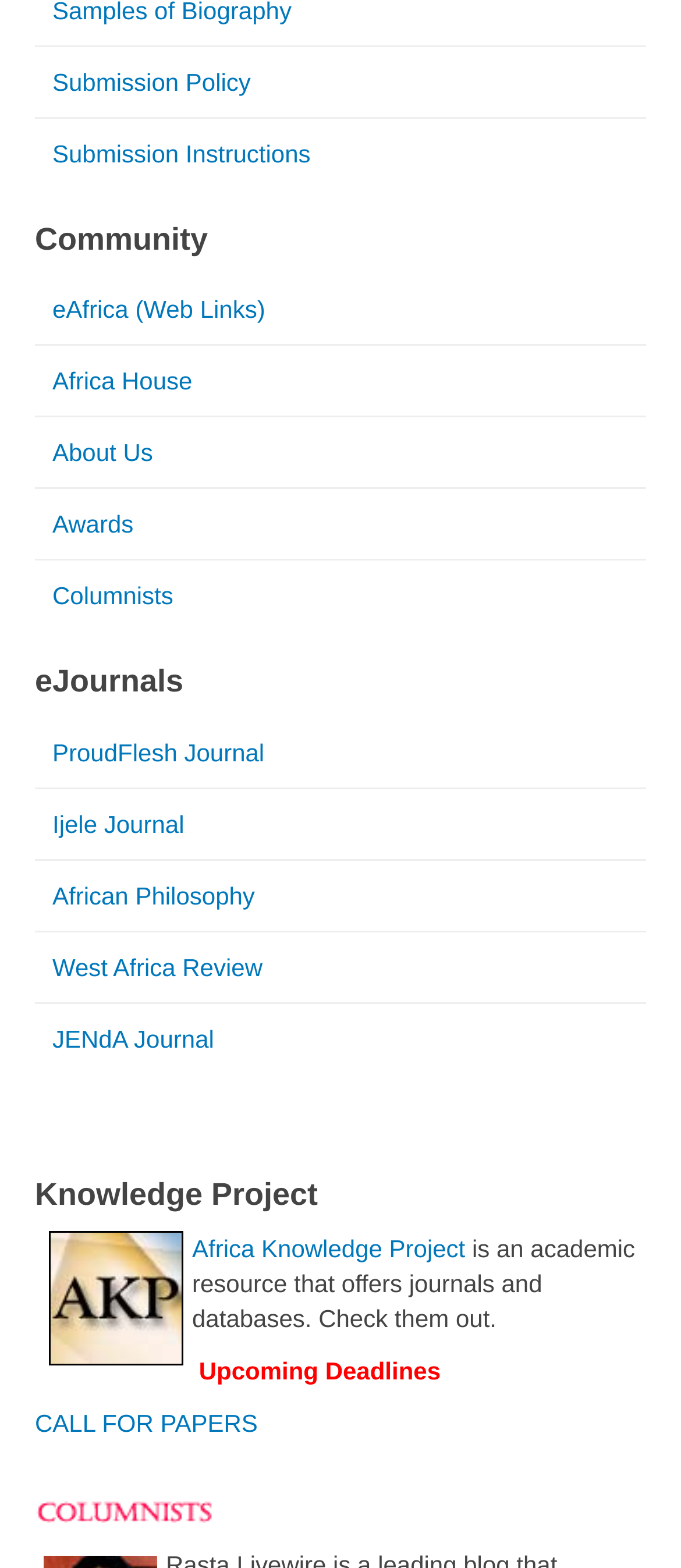Using the information from the screenshot, answer the following question thoroughly:
What is the text below the 'Africa Knowledge Project' link?

The text below the 'Africa Knowledge Project' link is 'is an academic resource that offers journals and databases. Check them out.' which is a StaticText element located at a bounding box coordinate of [0.282, 0.787, 0.933, 0.85]. This text is below the 'Africa Knowledge Project' link with a bounding box coordinate of [0.282, 0.787, 0.683, 0.805].